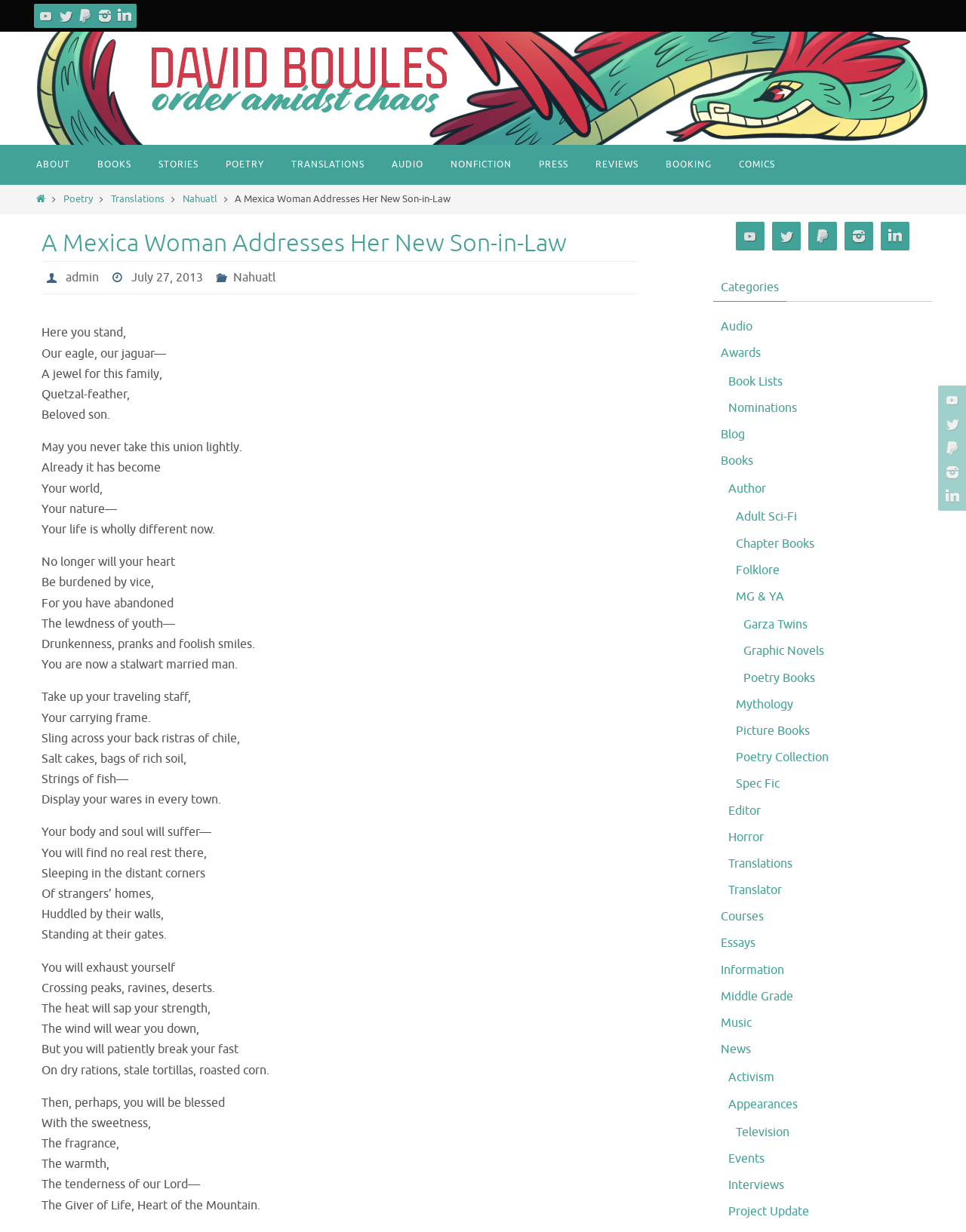Find the bounding box coordinates of the clickable element required to execute the following instruction: "Go to the ABOUT page". Provide the coordinates as four float numbers between 0 and 1, i.e., [left, top, right, bottom].

[0.023, 0.118, 0.087, 0.15]